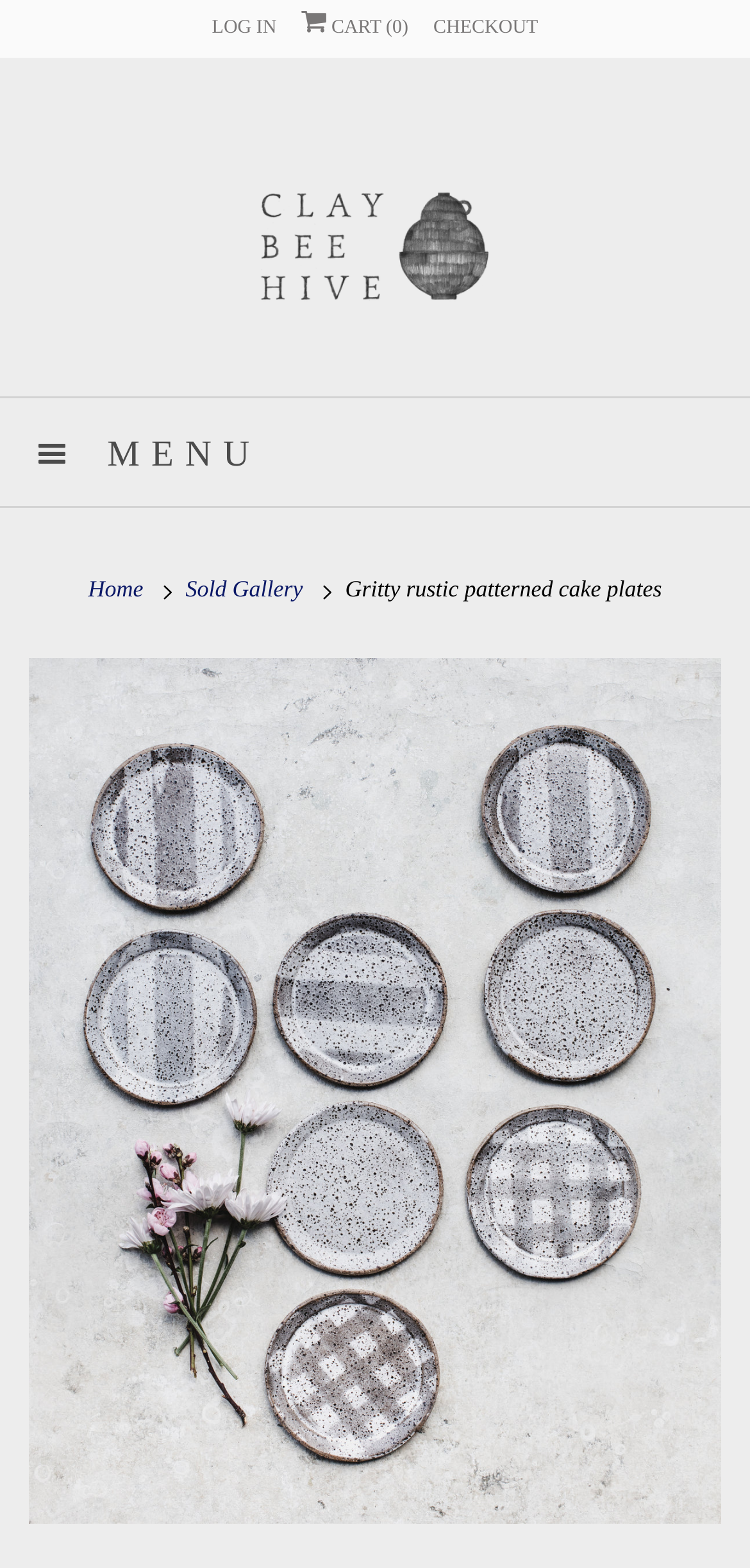How many images are on the webpage?
Look at the image and provide a short answer using one word or a phrase.

1